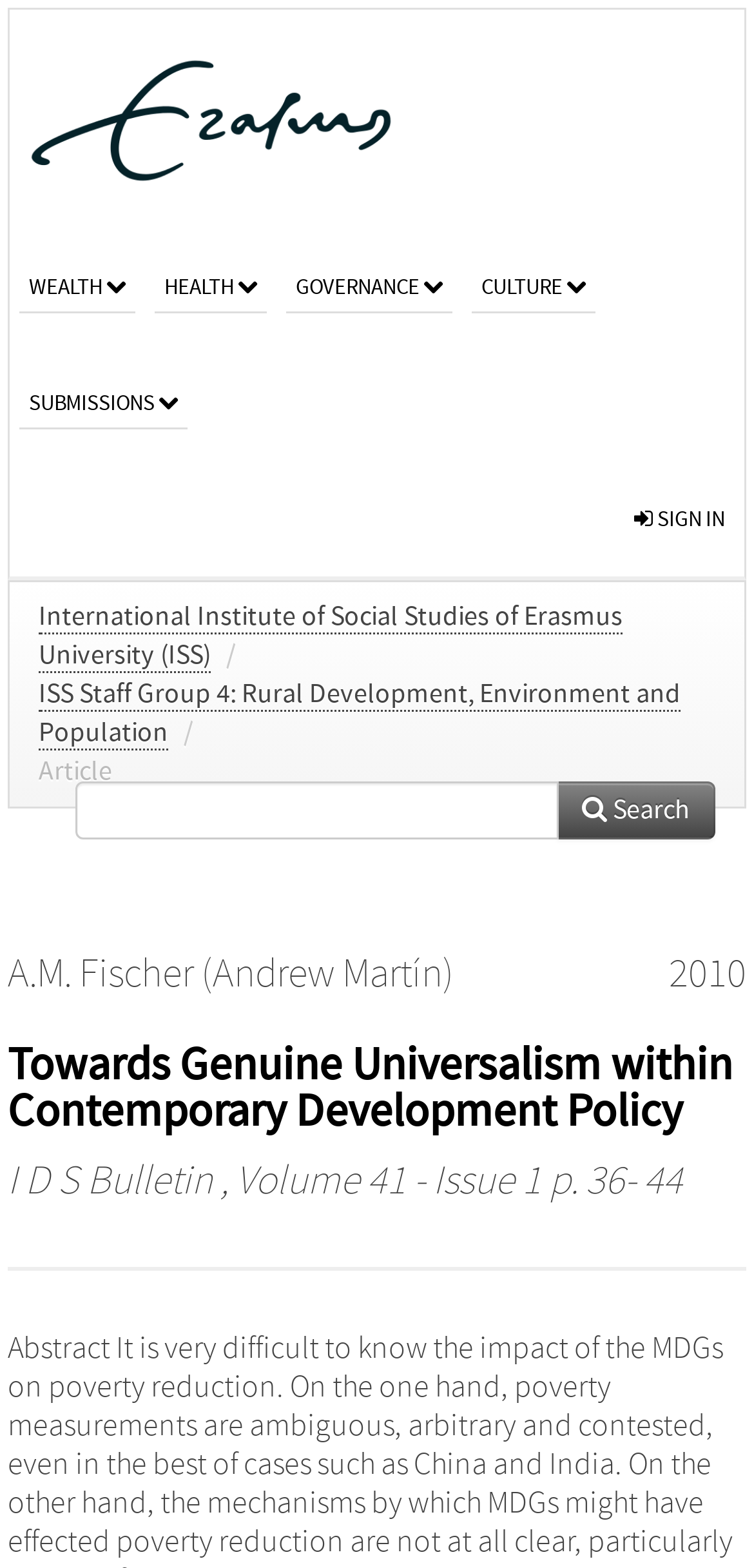Determine the bounding box for the UI element described here: "parent_node: WEALTH".

[0.0, 0.006, 0.564, 0.147]